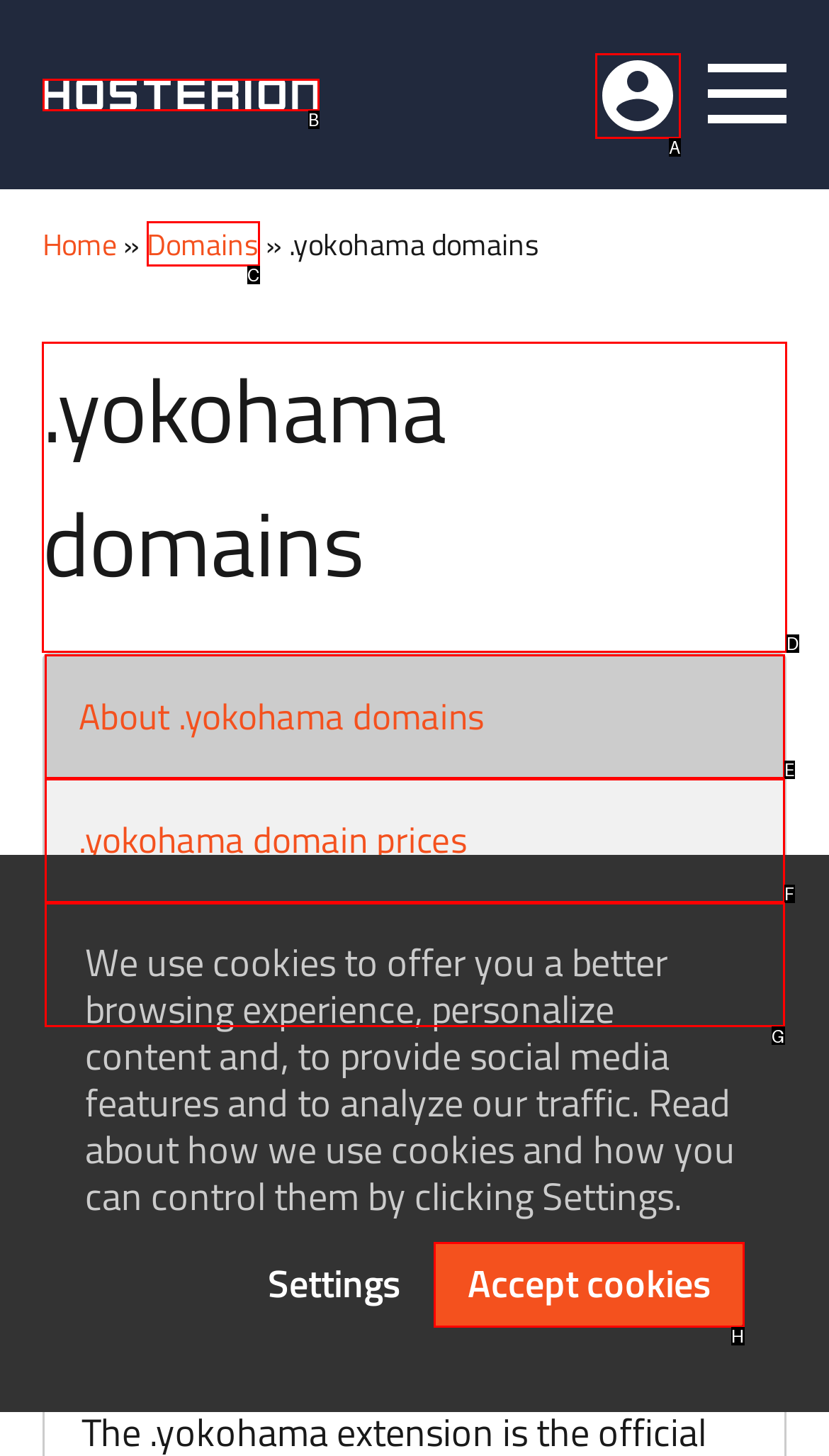What is the letter of the UI element you should click to Learn about .yokohama domains? Provide the letter directly.

D